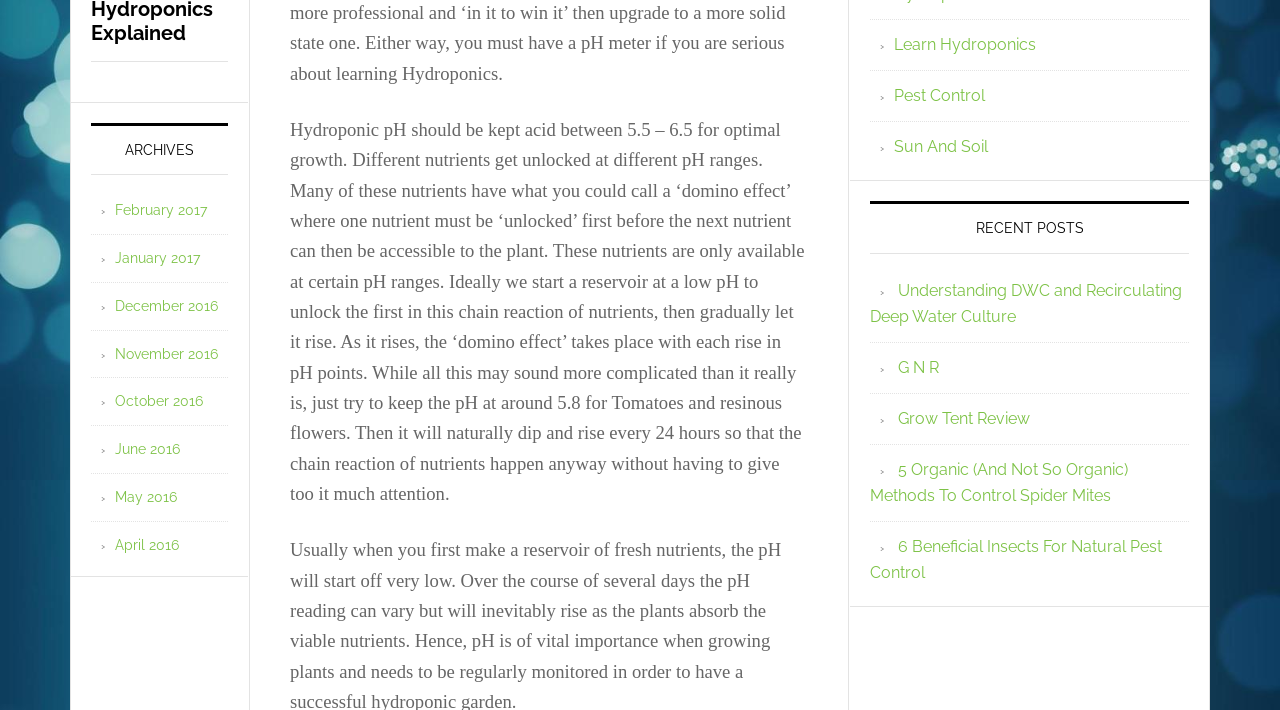Please specify the bounding box coordinates of the region to click in order to perform the following instruction: "Learn about hydroponics".

[0.698, 0.05, 0.809, 0.077]